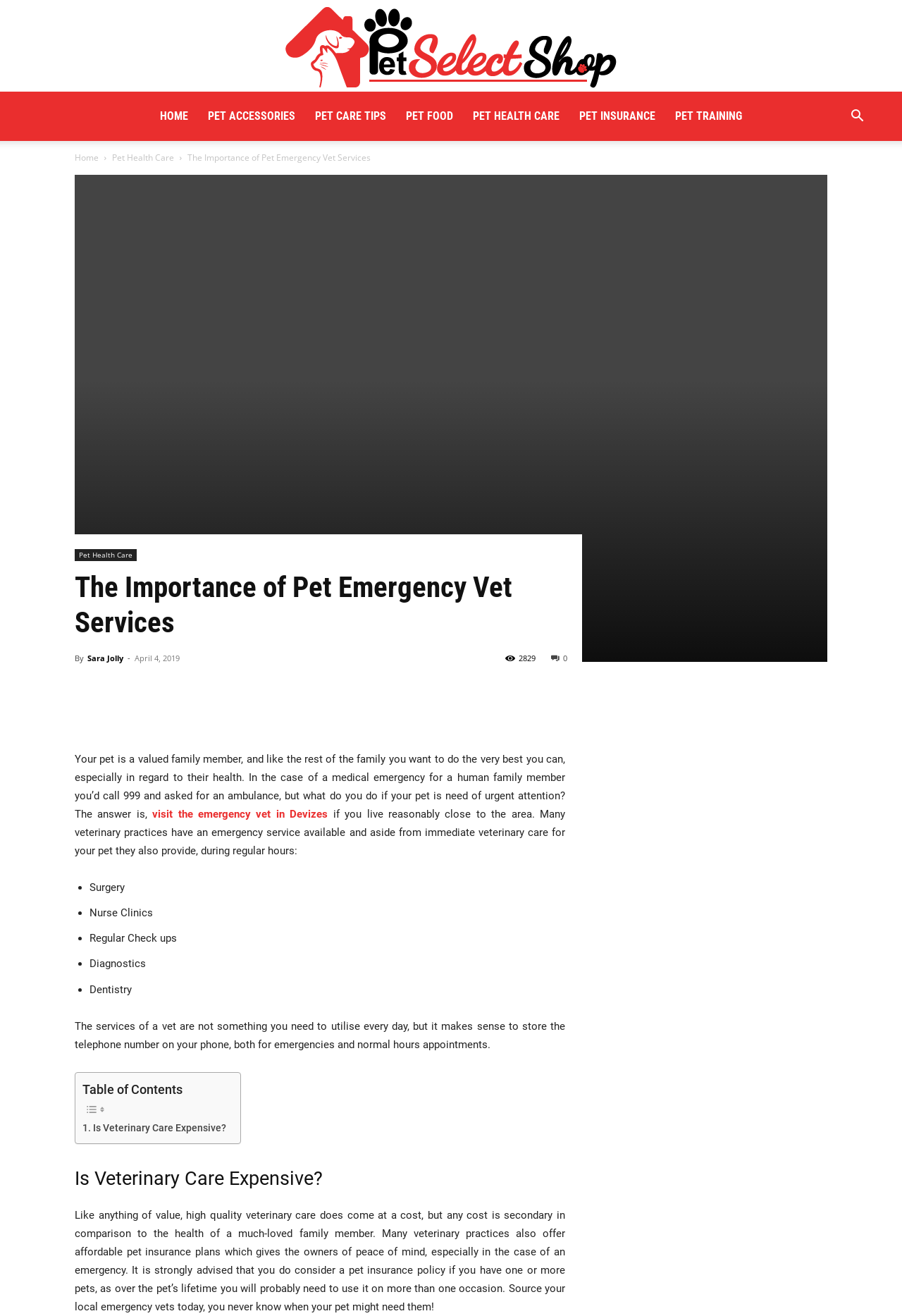Provide the bounding box coordinates of the area you need to click to execute the following instruction: "Click on 'PET HEALTH CARE'".

[0.513, 0.07, 0.631, 0.107]